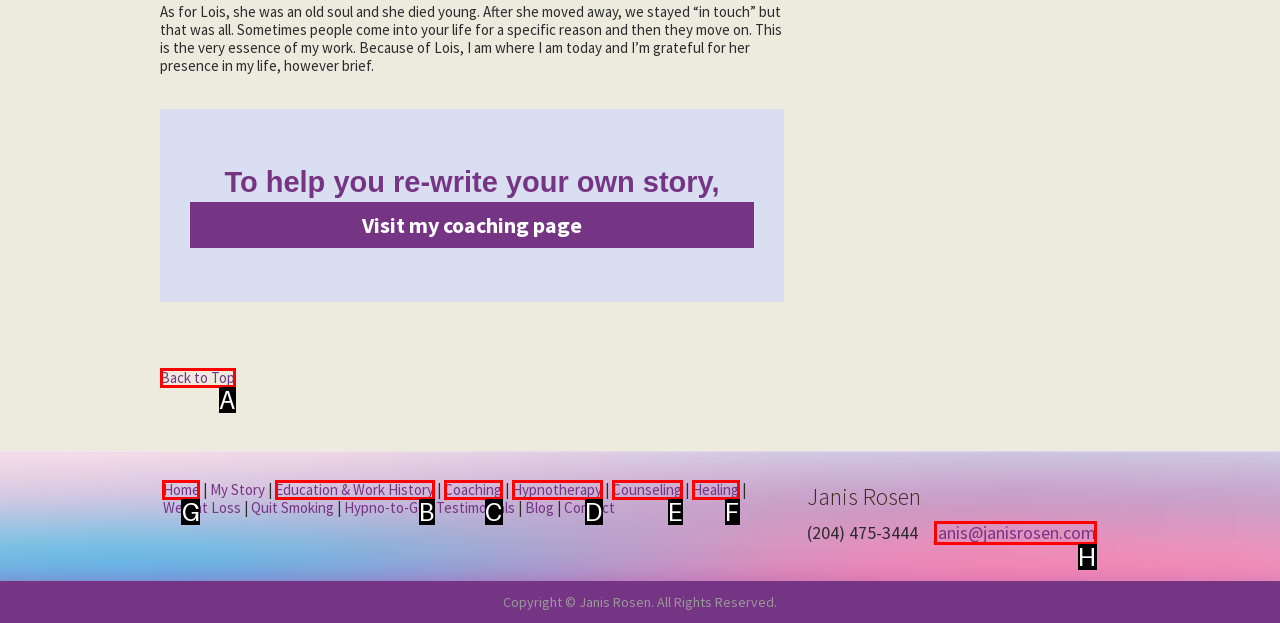Select the appropriate bounding box to fulfill the task: View the home page Respond with the corresponding letter from the choices provided.

G